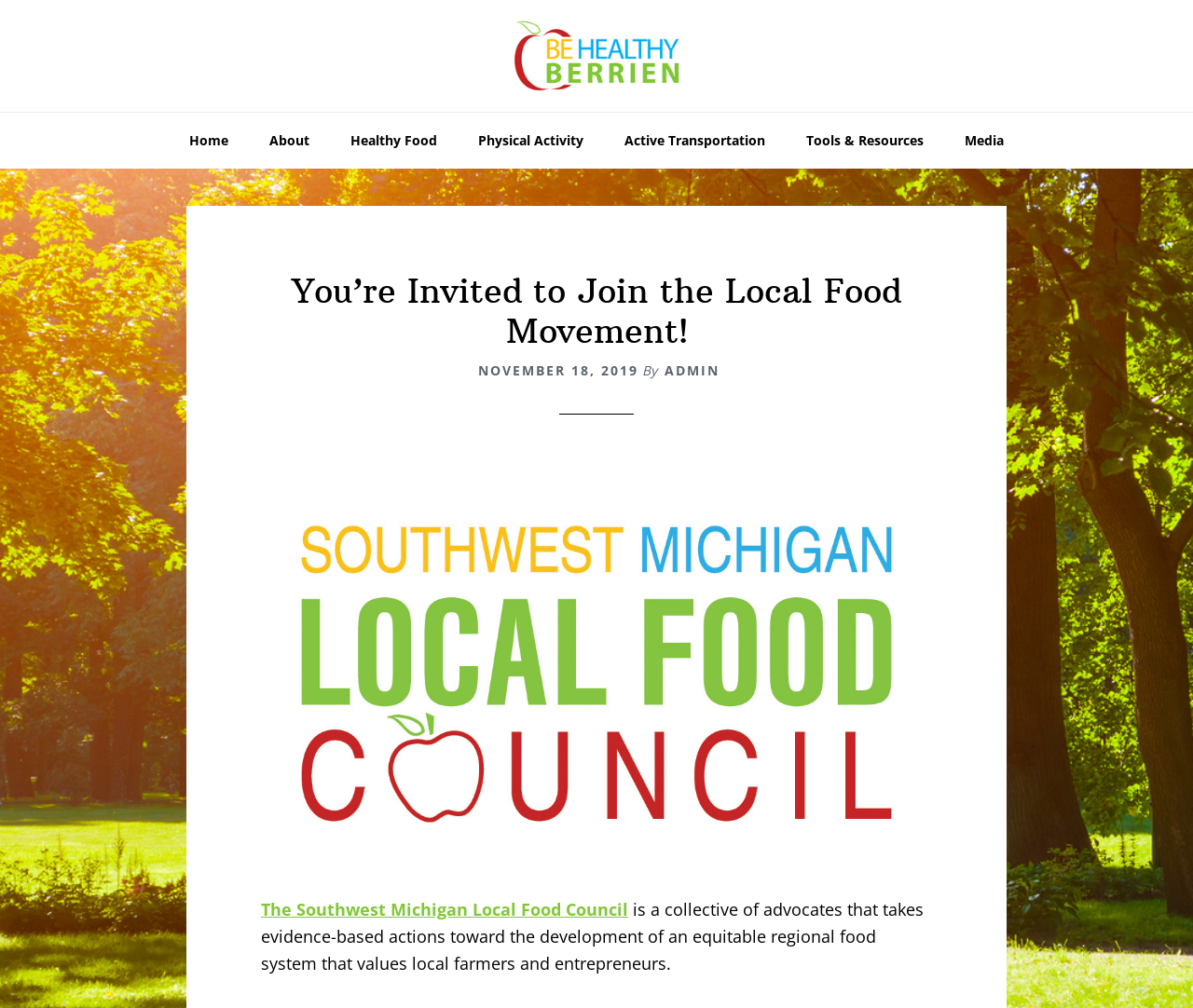Can you pinpoint the bounding box coordinates for the clickable element required for this instruction: "Schedule a move"? The coordinates should be four float numbers between 0 and 1, i.e., [left, top, right, bottom].

None